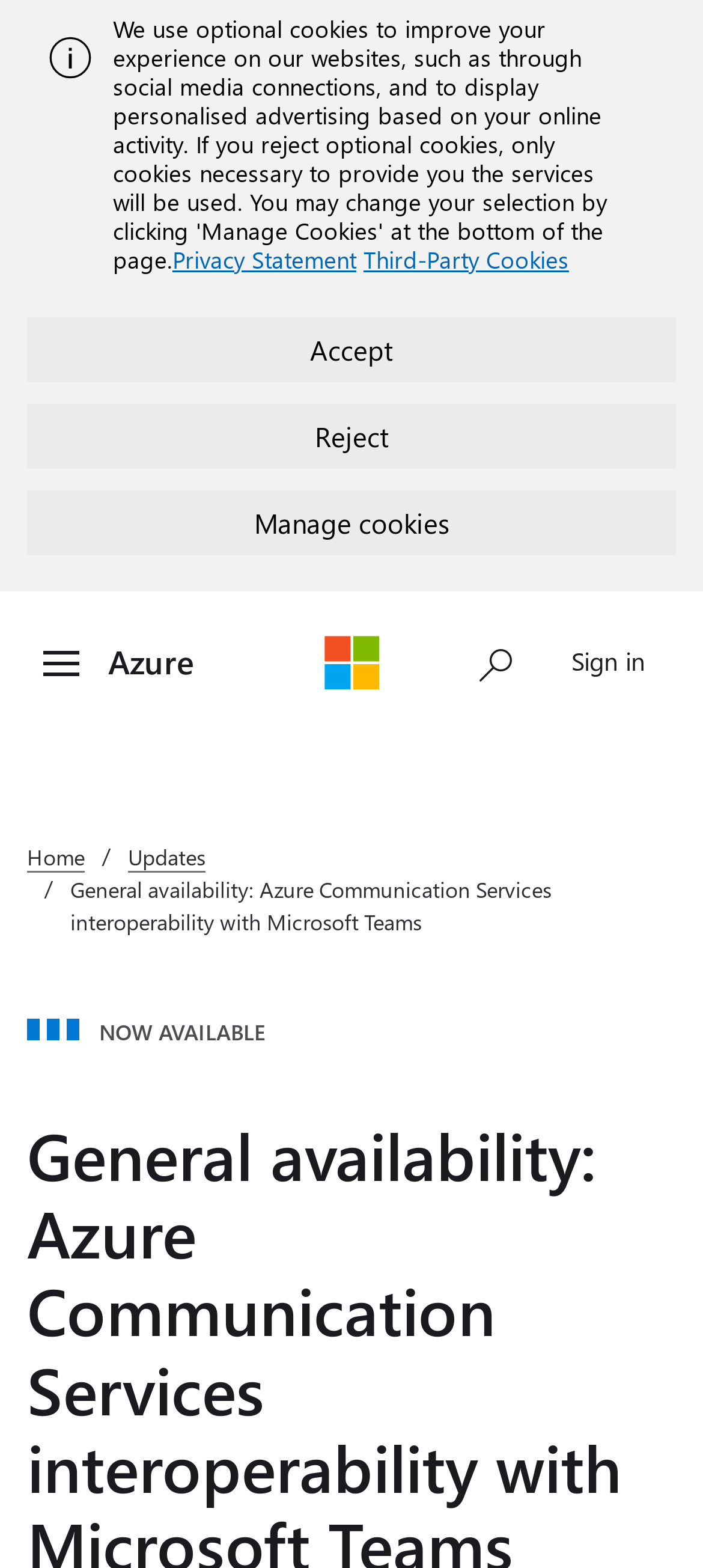Answer the question using only one word or a concise phrase: What is the purpose of the 'Toggle menu' button?

To control azure-nav-container